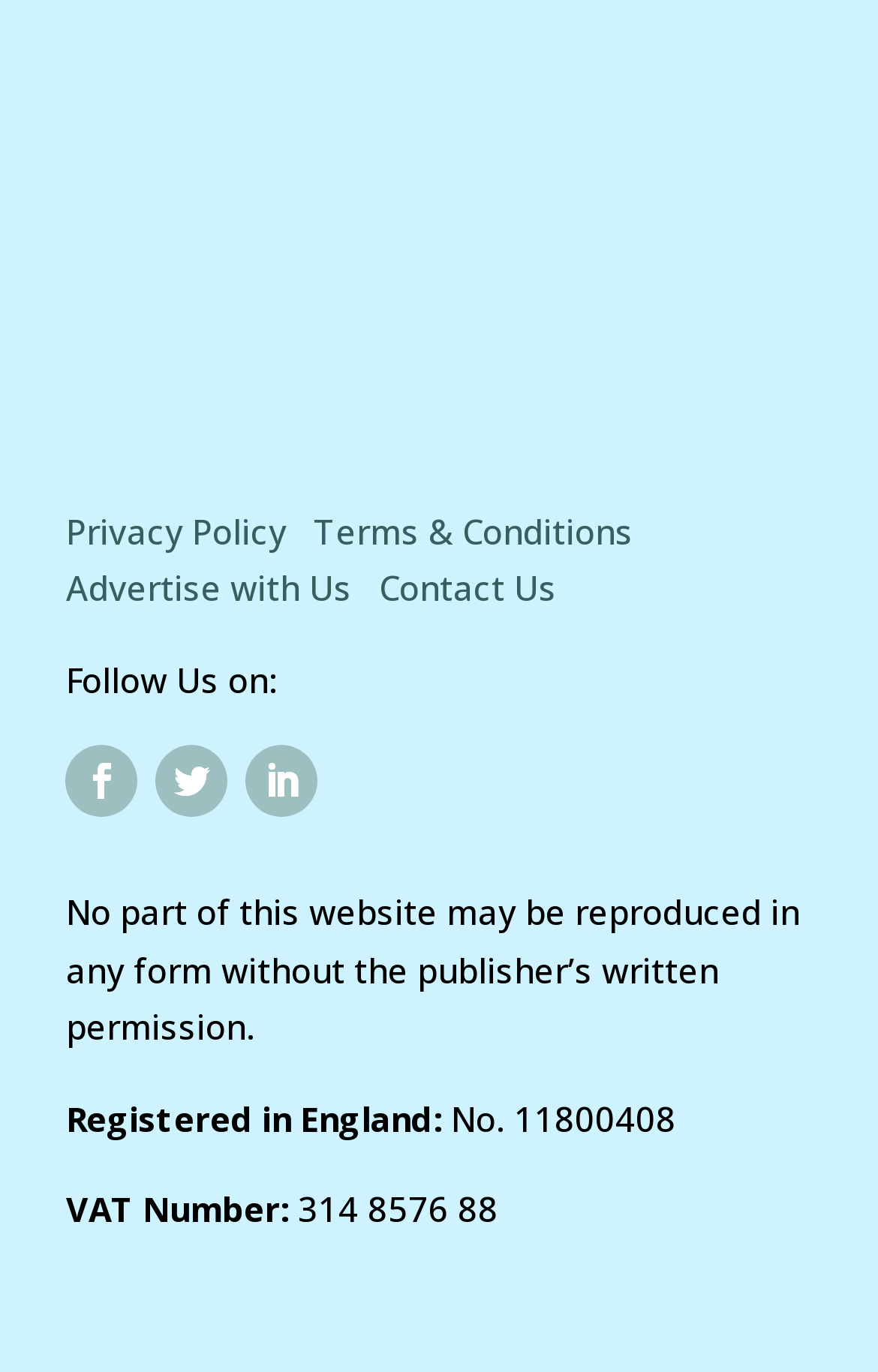Can you find the bounding box coordinates for the UI element given this description: "Follow"? Provide the coordinates as four float numbers between 0 and 1: [left, top, right, bottom].

[0.28, 0.543, 0.362, 0.596]